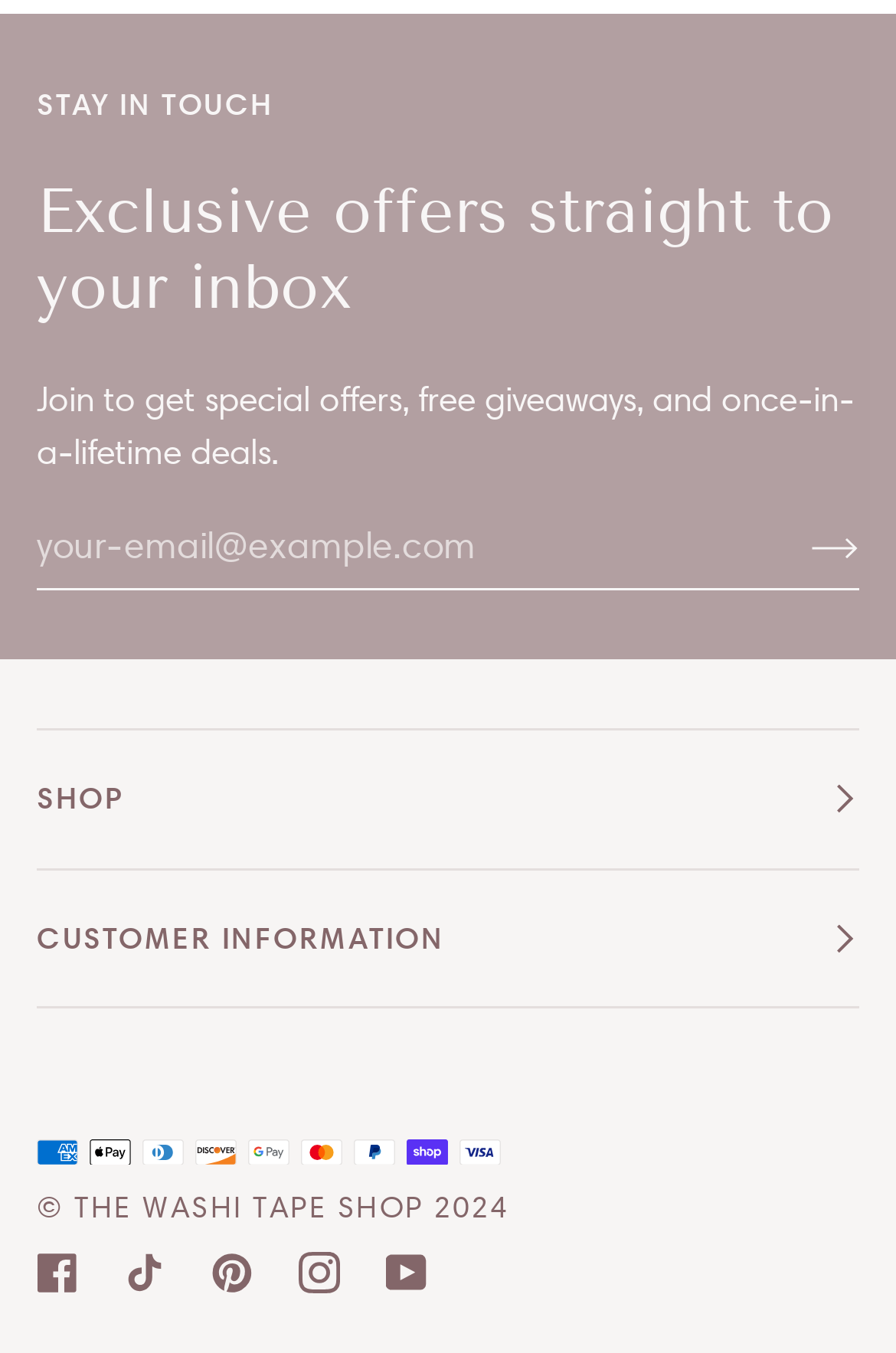Please determine the bounding box coordinates of the clickable area required to carry out the following instruction: "Enter email address". The coordinates must be four float numbers between 0 and 1, represented as [left, top, right, bottom].

[0.041, 0.372, 0.823, 0.435]